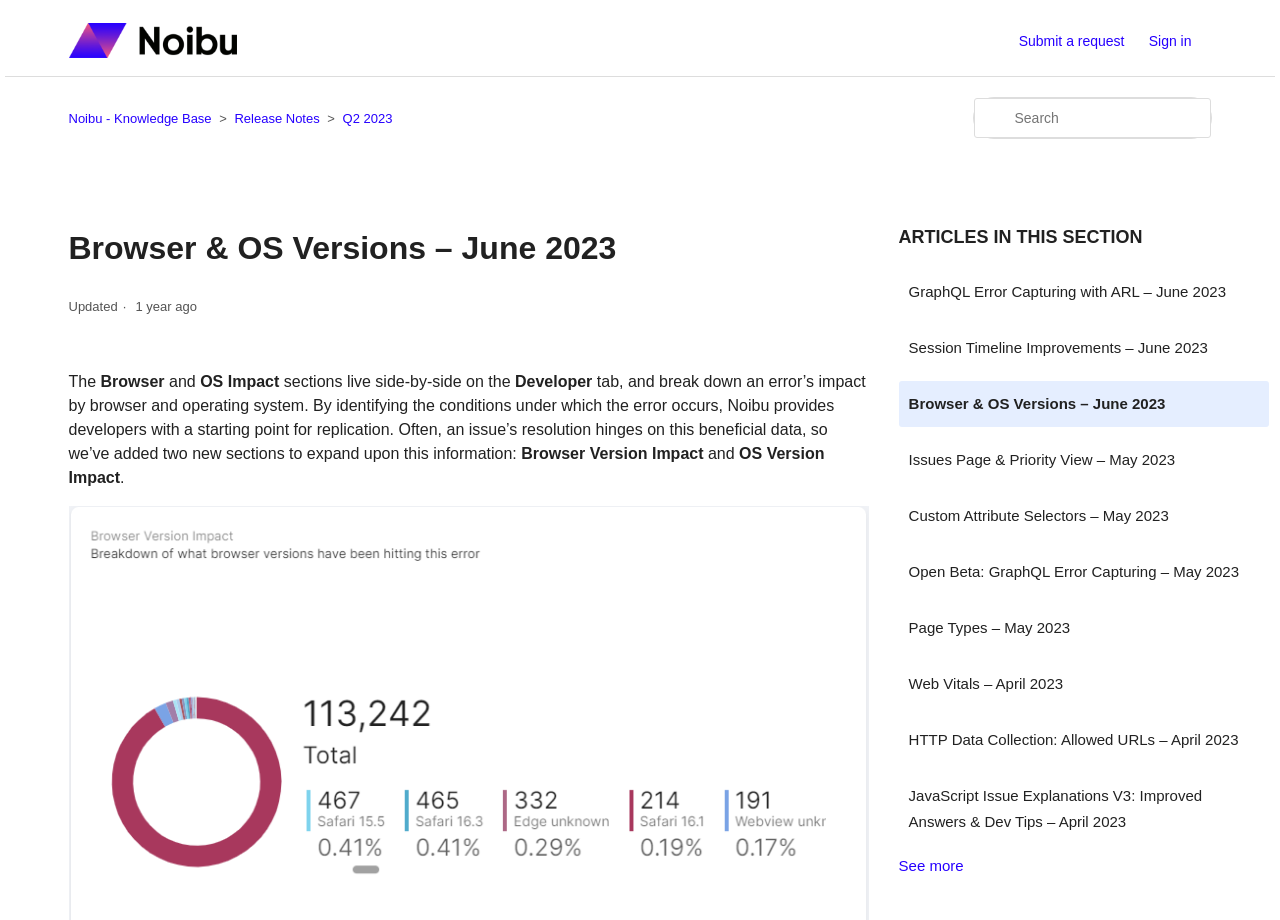Pinpoint the bounding box coordinates of the clickable area necessary to execute the following instruction: "sign in". The coordinates should be given as four float numbers between 0 and 1, namely [left, top, right, bottom].

[0.897, 0.03, 0.946, 0.058]